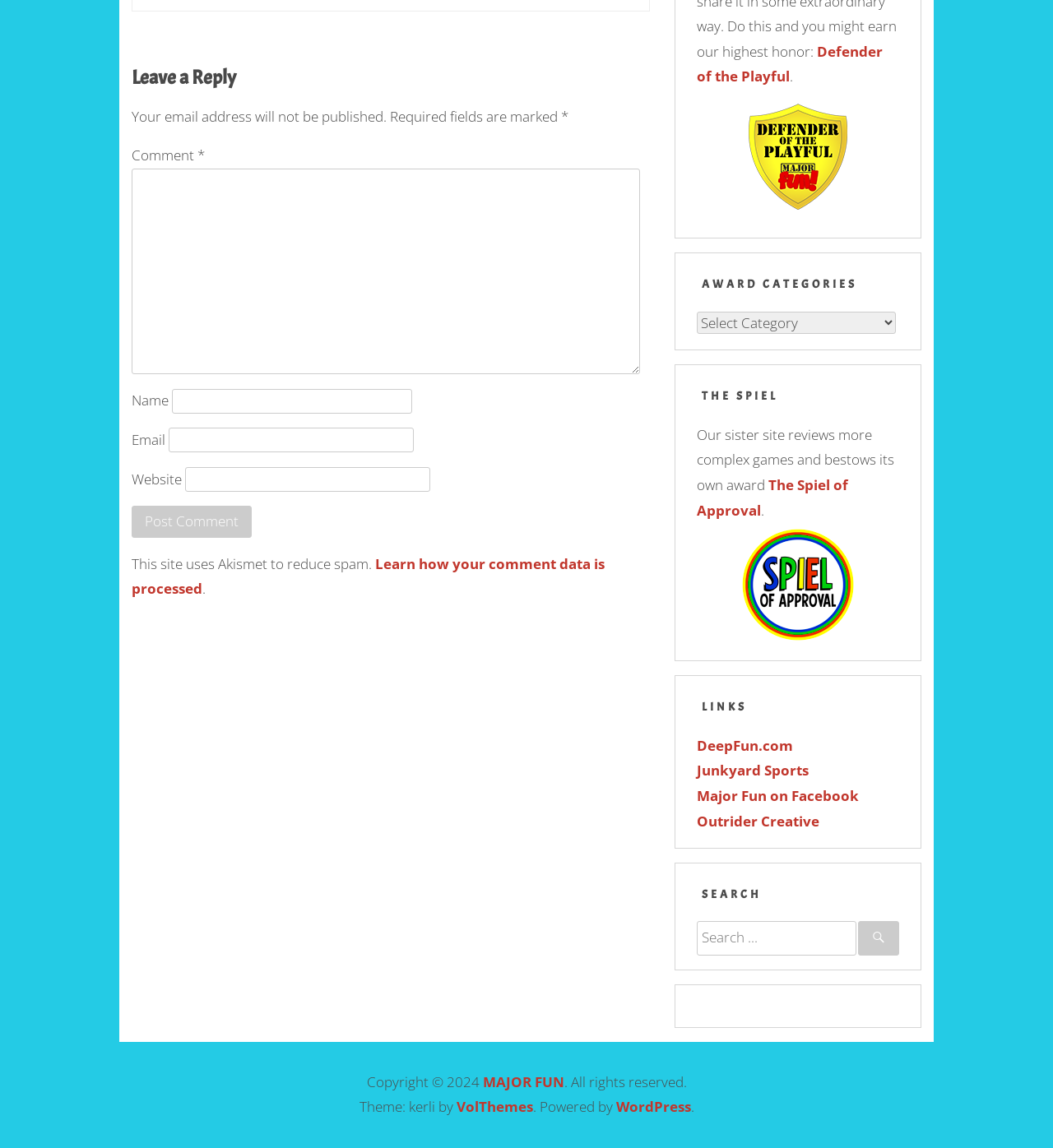Find the bounding box of the element with the following description: "Defender of the Playful". The coordinates must be four float numbers between 0 and 1, formatted as [left, top, right, bottom].

[0.662, 0.036, 0.838, 0.075]